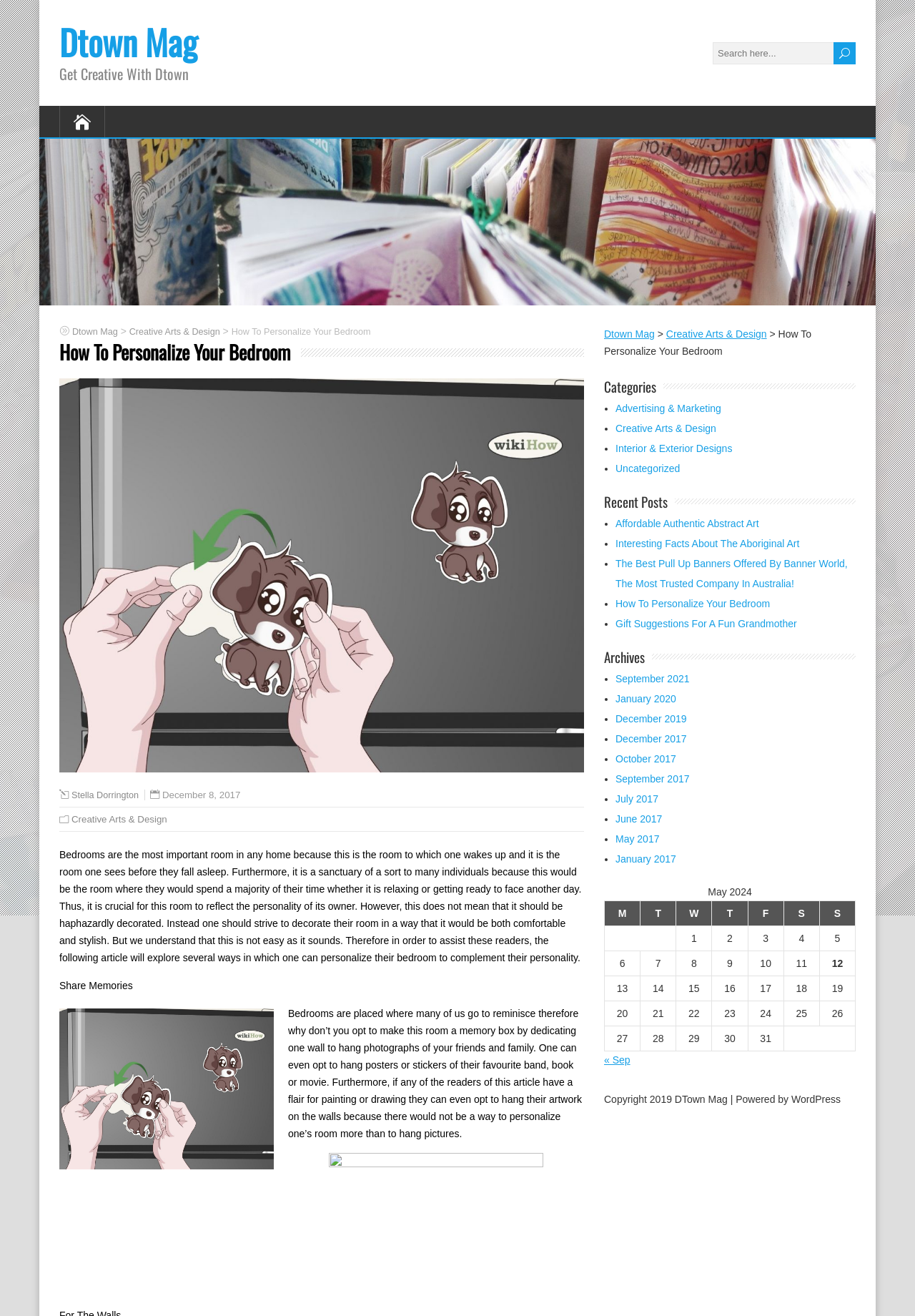Find the bounding box coordinates of the clickable area required to complete the following action: "View archives".

[0.66, 0.491, 0.705, 0.507]